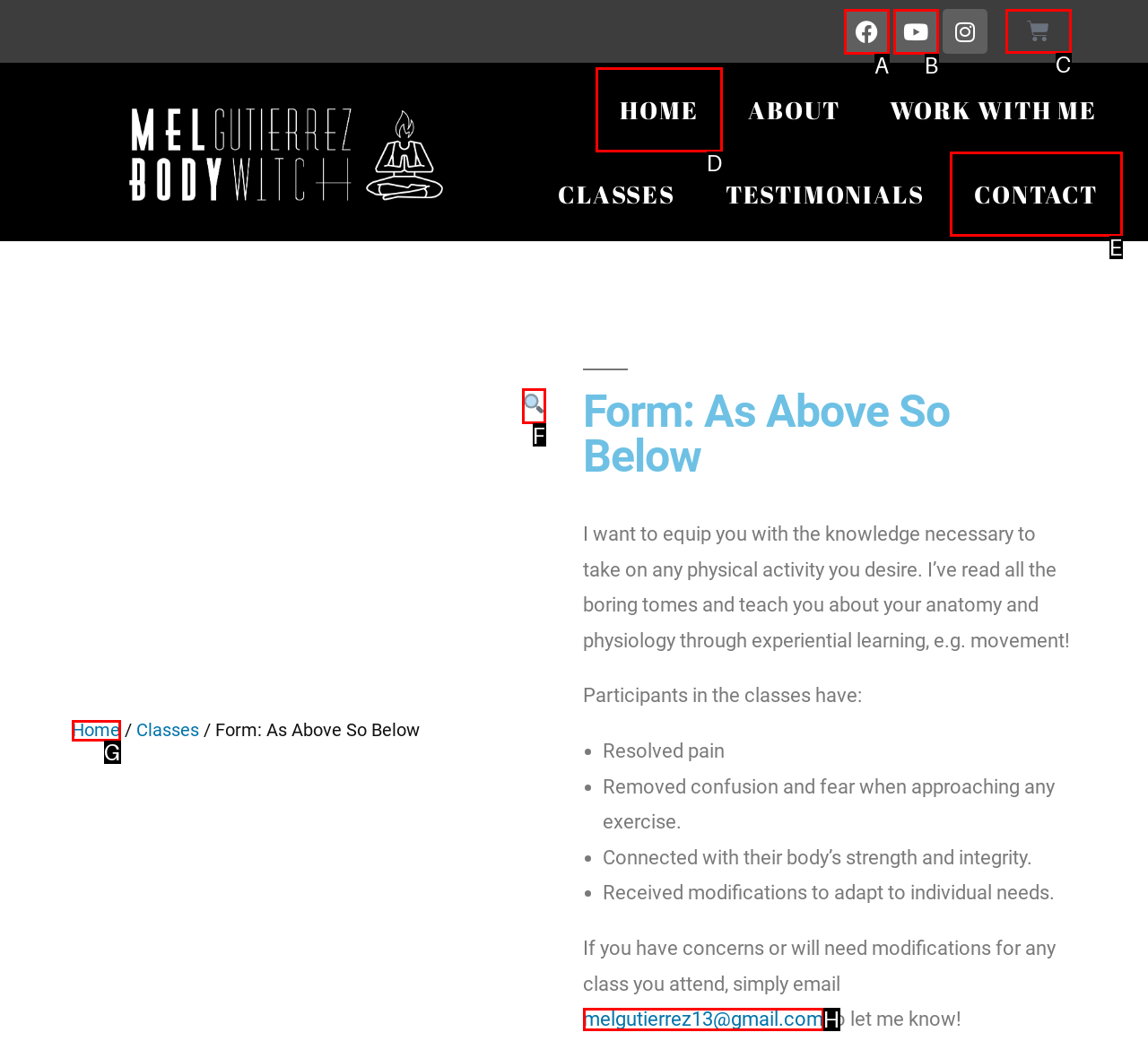Select the letter associated with the UI element you need to click to perform the following action: Search
Reply with the correct letter from the options provided.

F